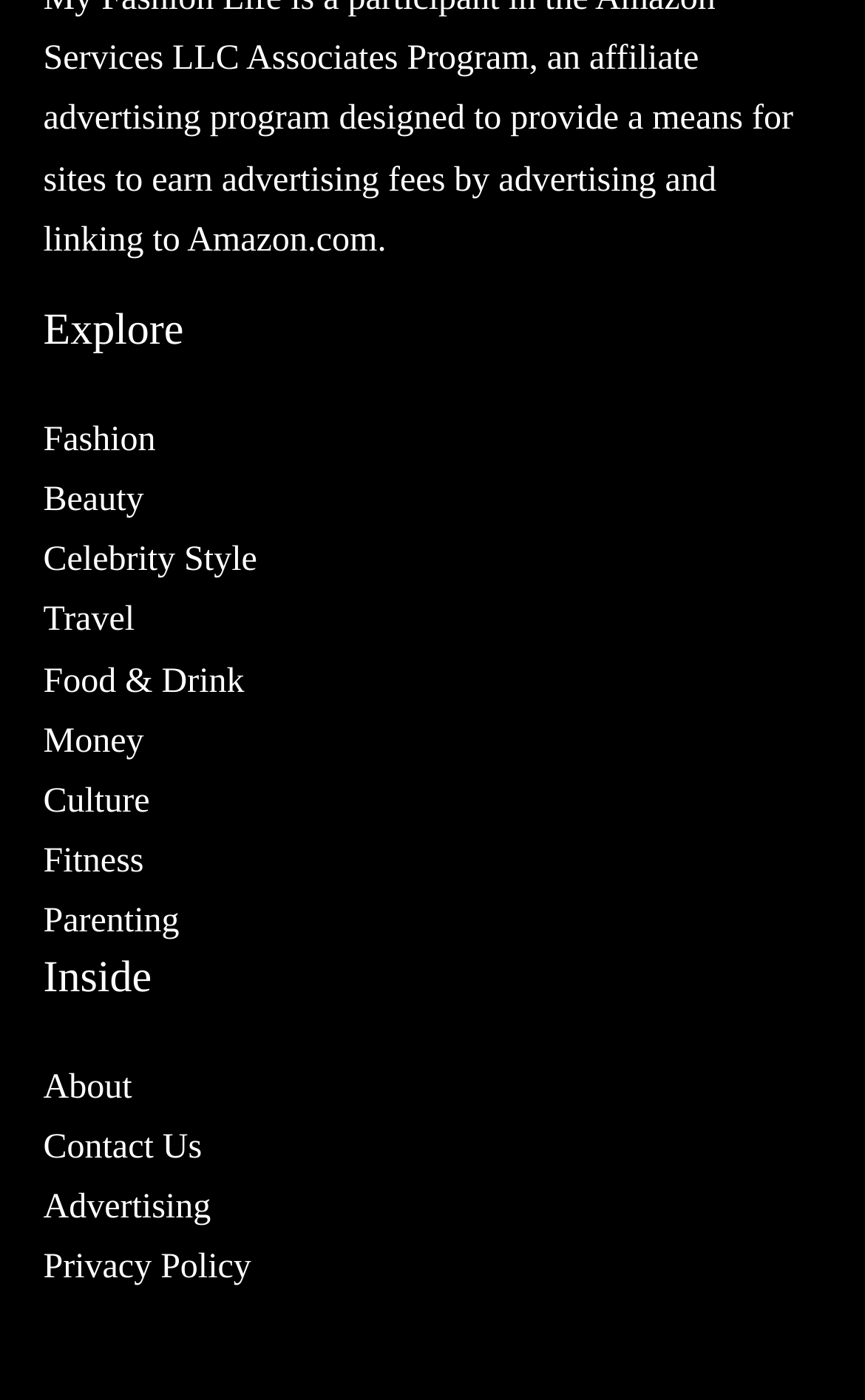How many links are available under the Inside heading?
Refer to the image and give a detailed response to the question.

By examining the webpage, I can see that there are 5 links under the 'Inside' heading, which are About, Contact Us, Advertising, and Privacy Policy. Therefore, there are 5 links available under the Inside heading.